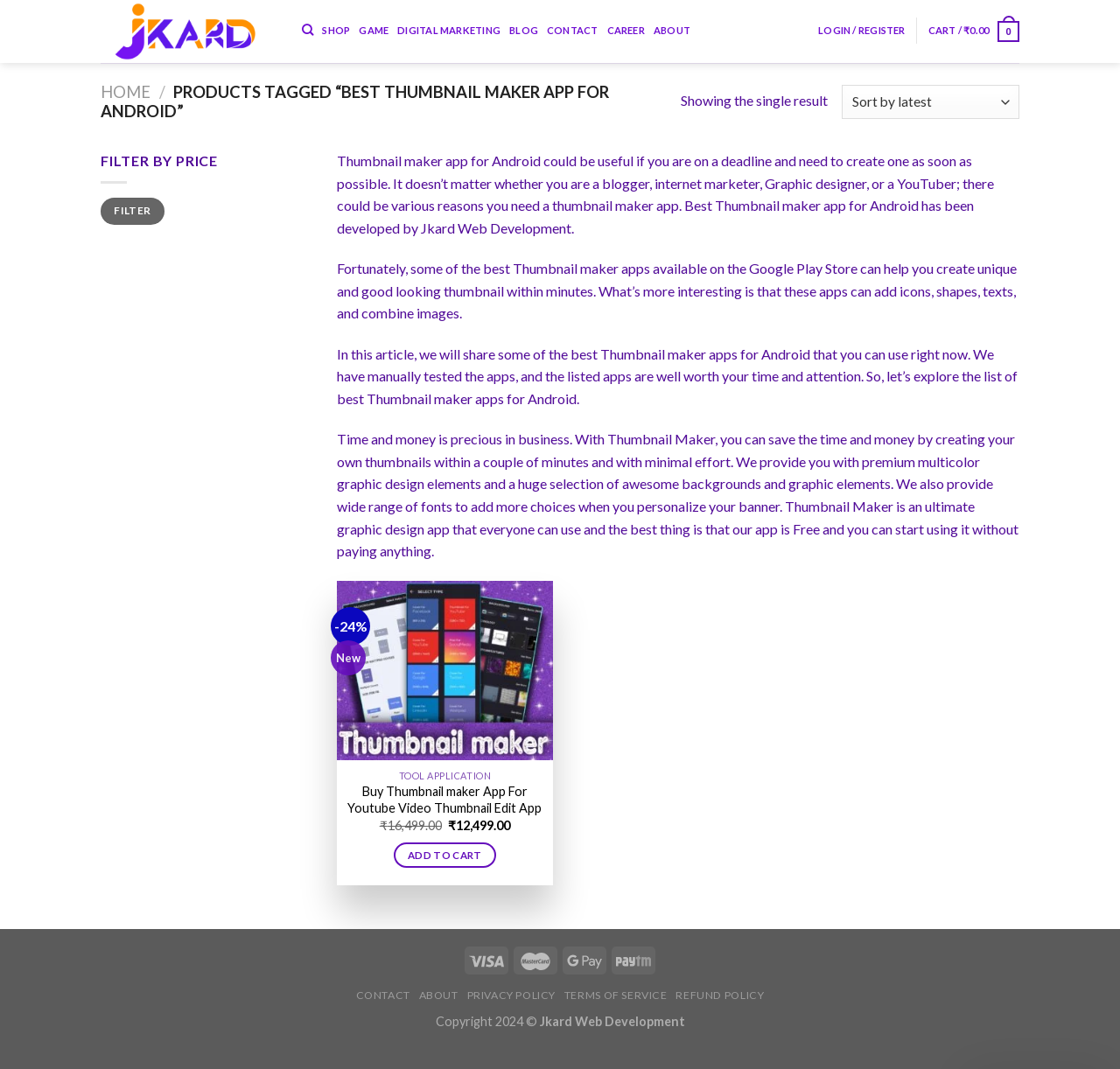What type of users can benefit from the Thumbnail maker app? Using the information from the screenshot, answer with a single word or phrase.

Blogger, internet marketer, Graphic designer, or a YouTuber